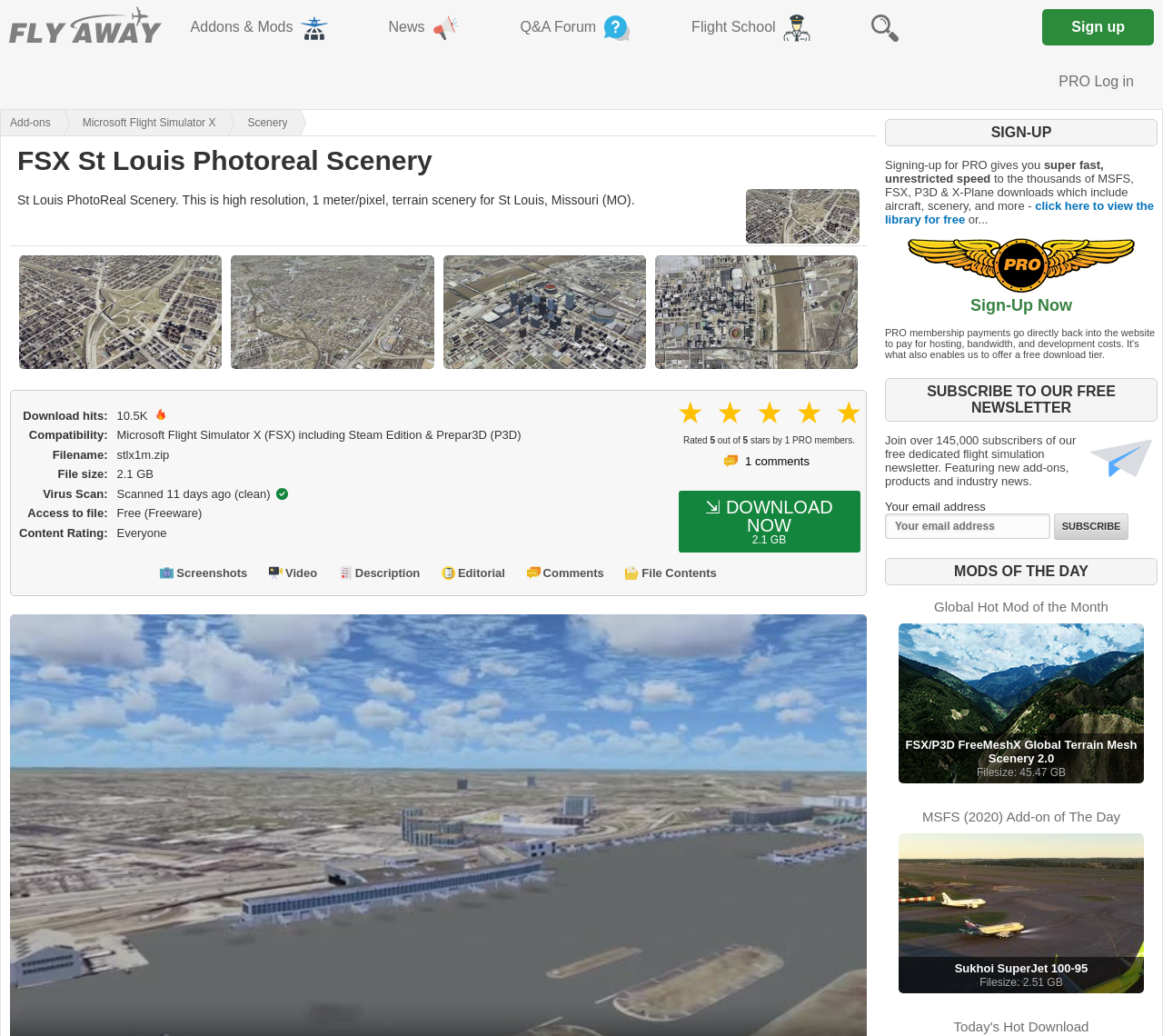What is the name of the scenery package?
Can you provide a detailed and comprehensive answer to the question?

I found the answer by looking at the heading 'FSX St Louis Photoreal Scenery' and the StaticText 'St Louis PhotoReal Scenery. This is high resolution, 1 meter/pixel, terrain scenery for St Louis, Missouri (MO).' which describes the scenery package.